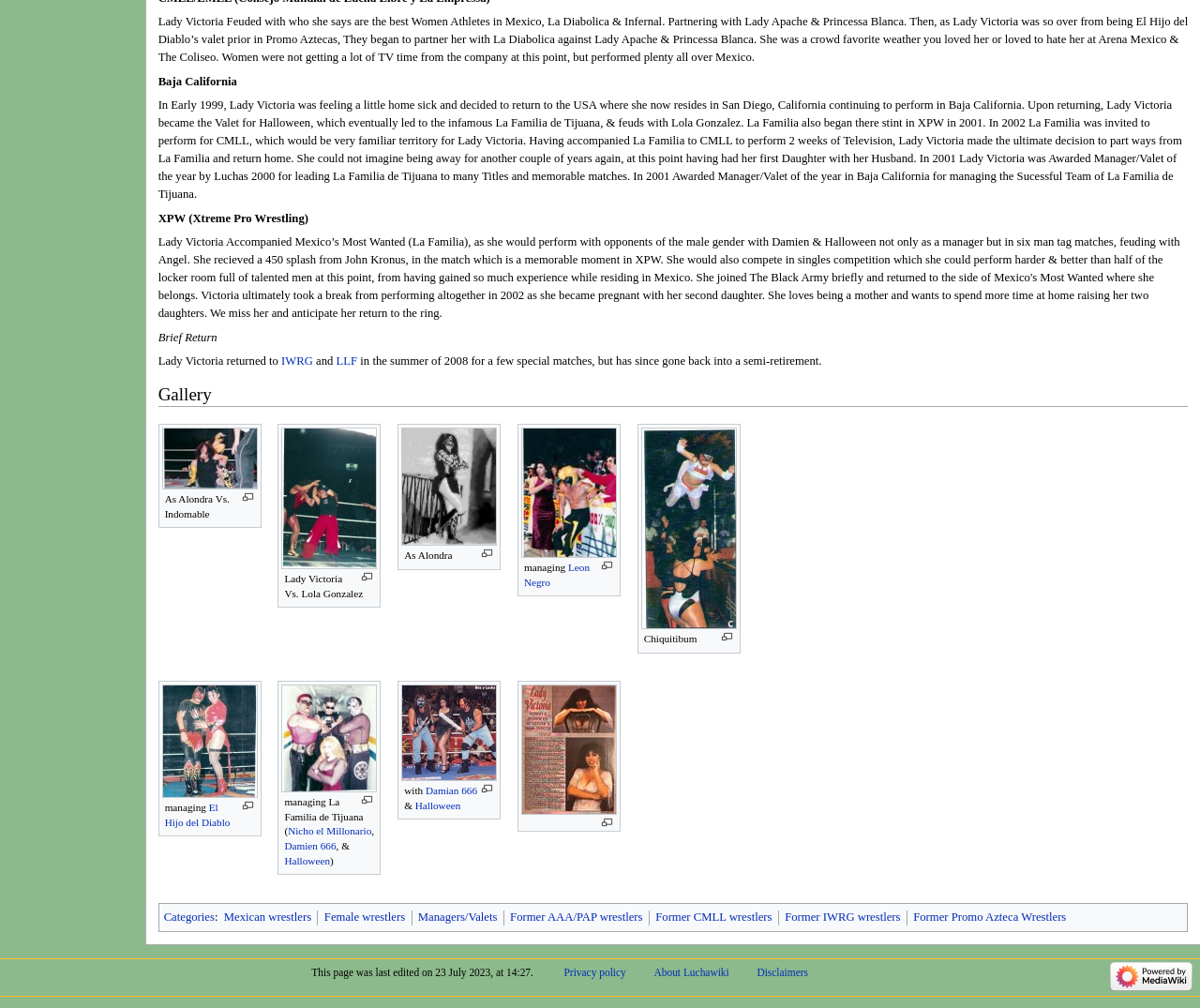Locate and provide the bounding box coordinates for the HTML element that matches this description: "alt="341193351 542748871263712 2417393140020920387 n.jpg"".

[0.434, 0.736, 0.514, 0.749]